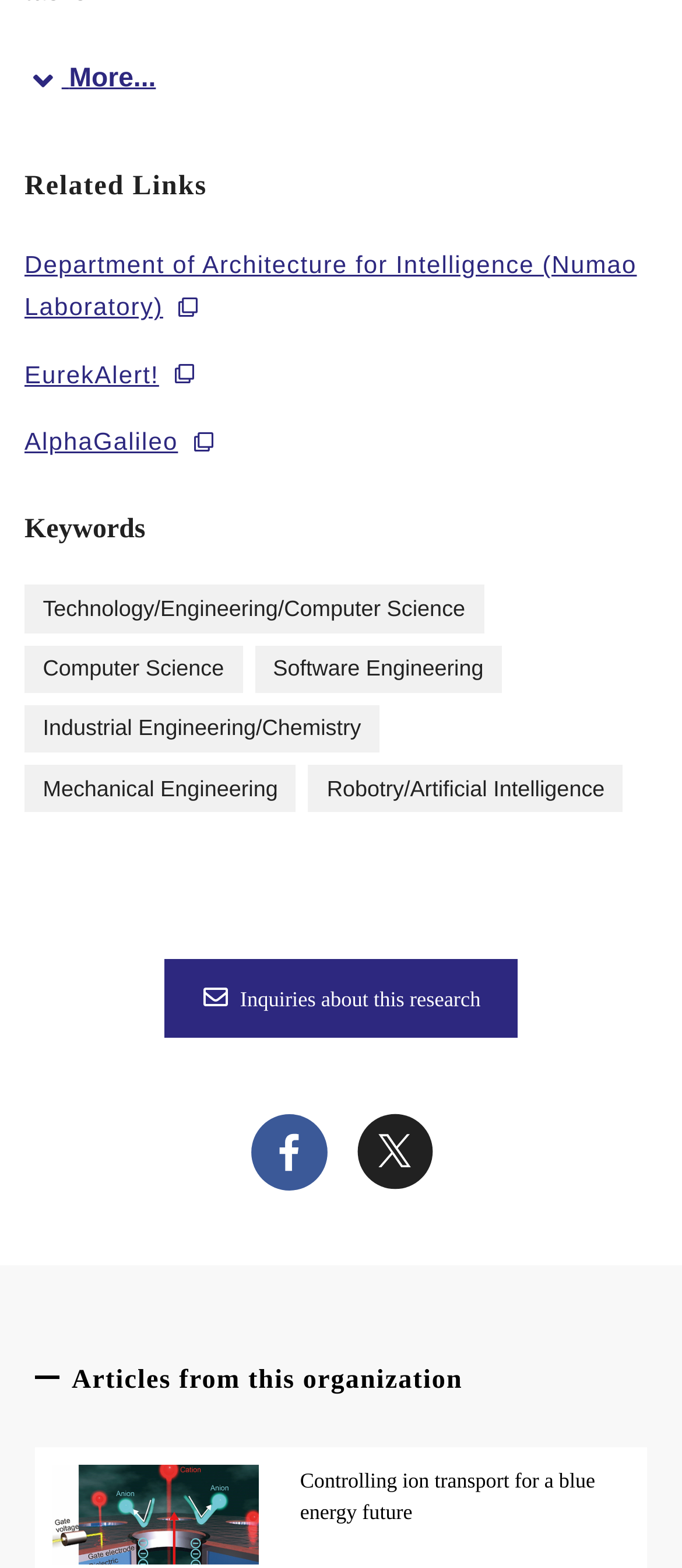Provide a brief response to the question below using a single word or phrase: 
What is the purpose of the 'More...' button?

To show more related links